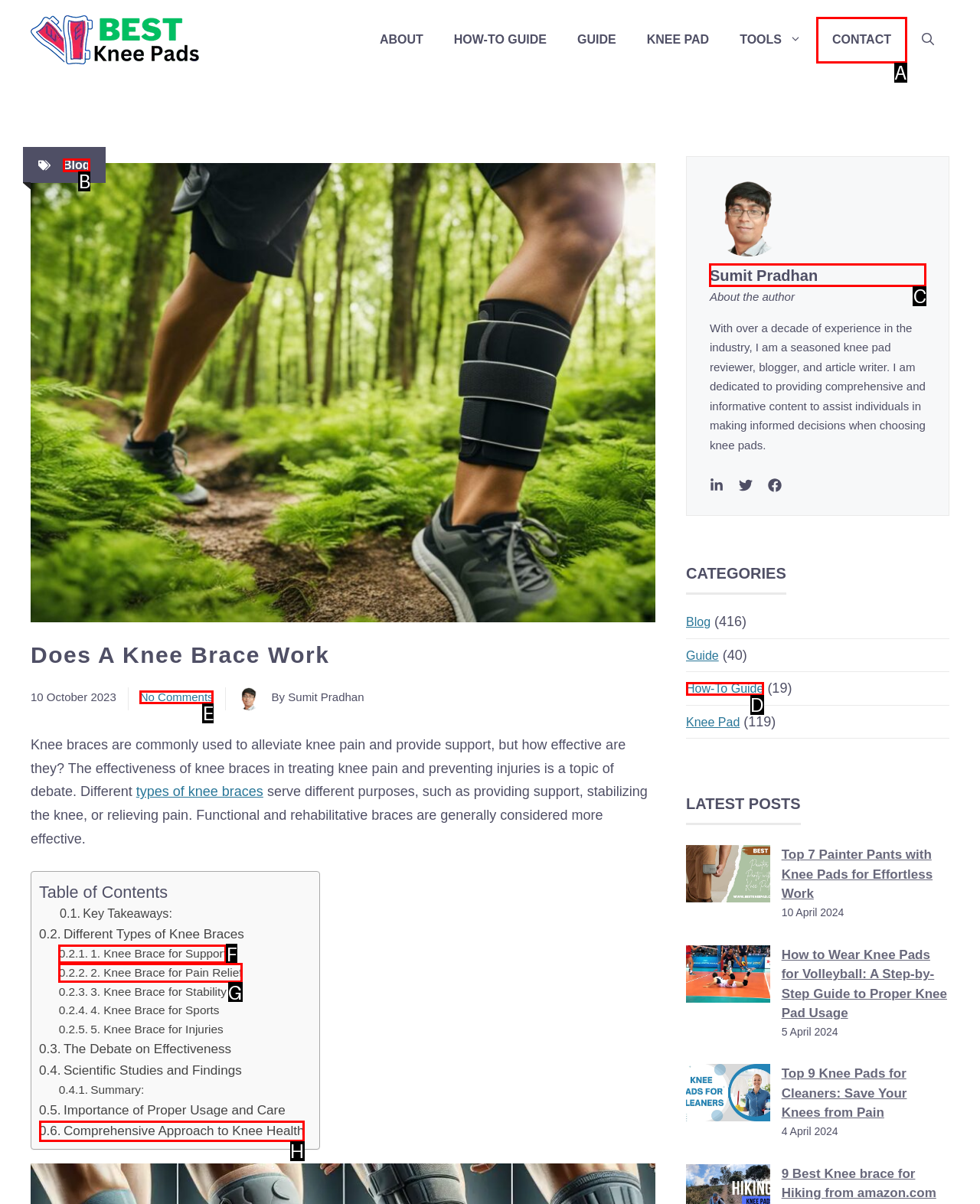To execute the task: Learn about the author, which one of the highlighted HTML elements should be clicked? Answer with the option's letter from the choices provided.

C